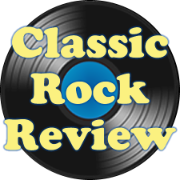Using the details in the image, give a detailed response to the question below:
What shape is incorporated into the design?

The shape incorporated into the design is a circle because the caption states that 'a blue circle is incorporated into the design, symbolizing the music theme central to the site's content'.